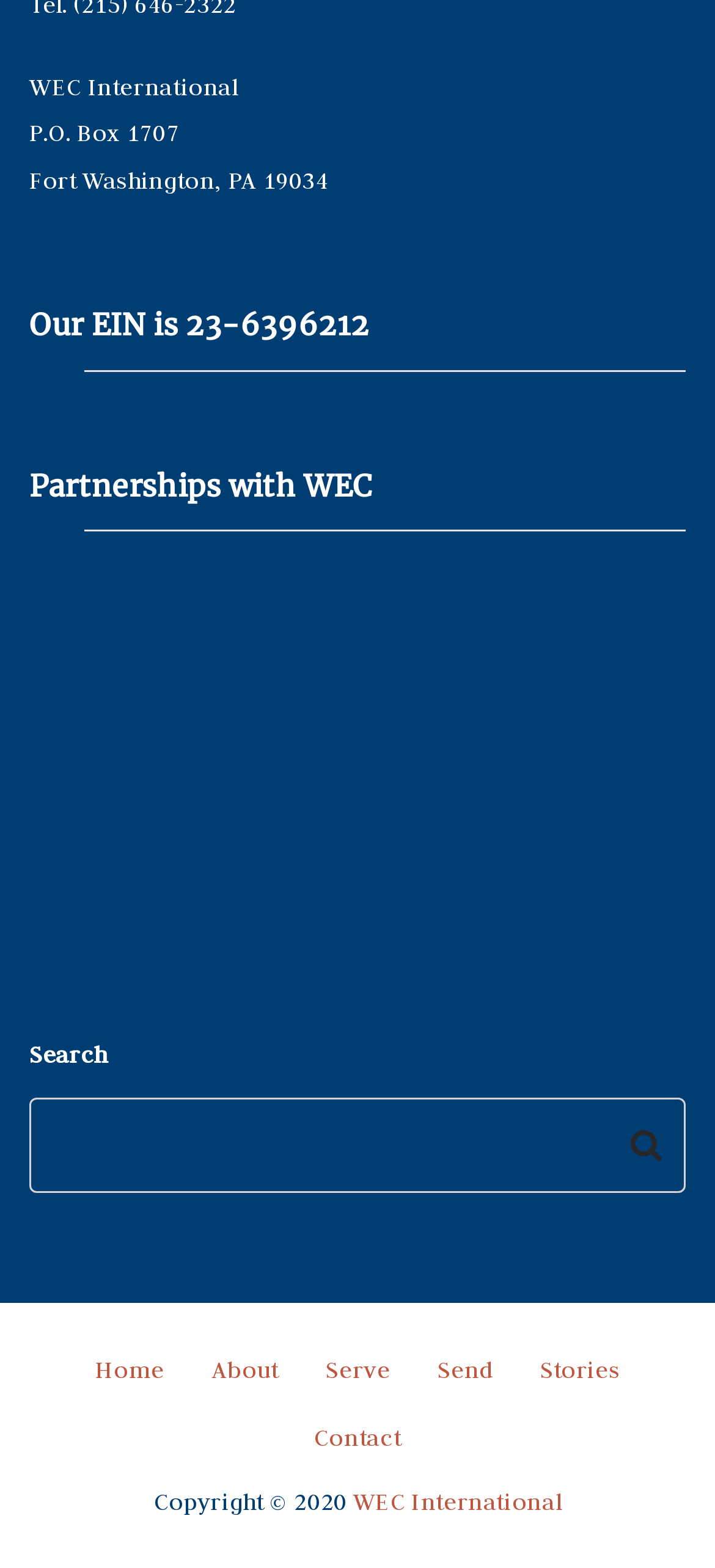Pinpoint the bounding box coordinates for the area that should be clicked to perform the following instruction: "Search for something".

[0.041, 0.701, 0.851, 0.759]